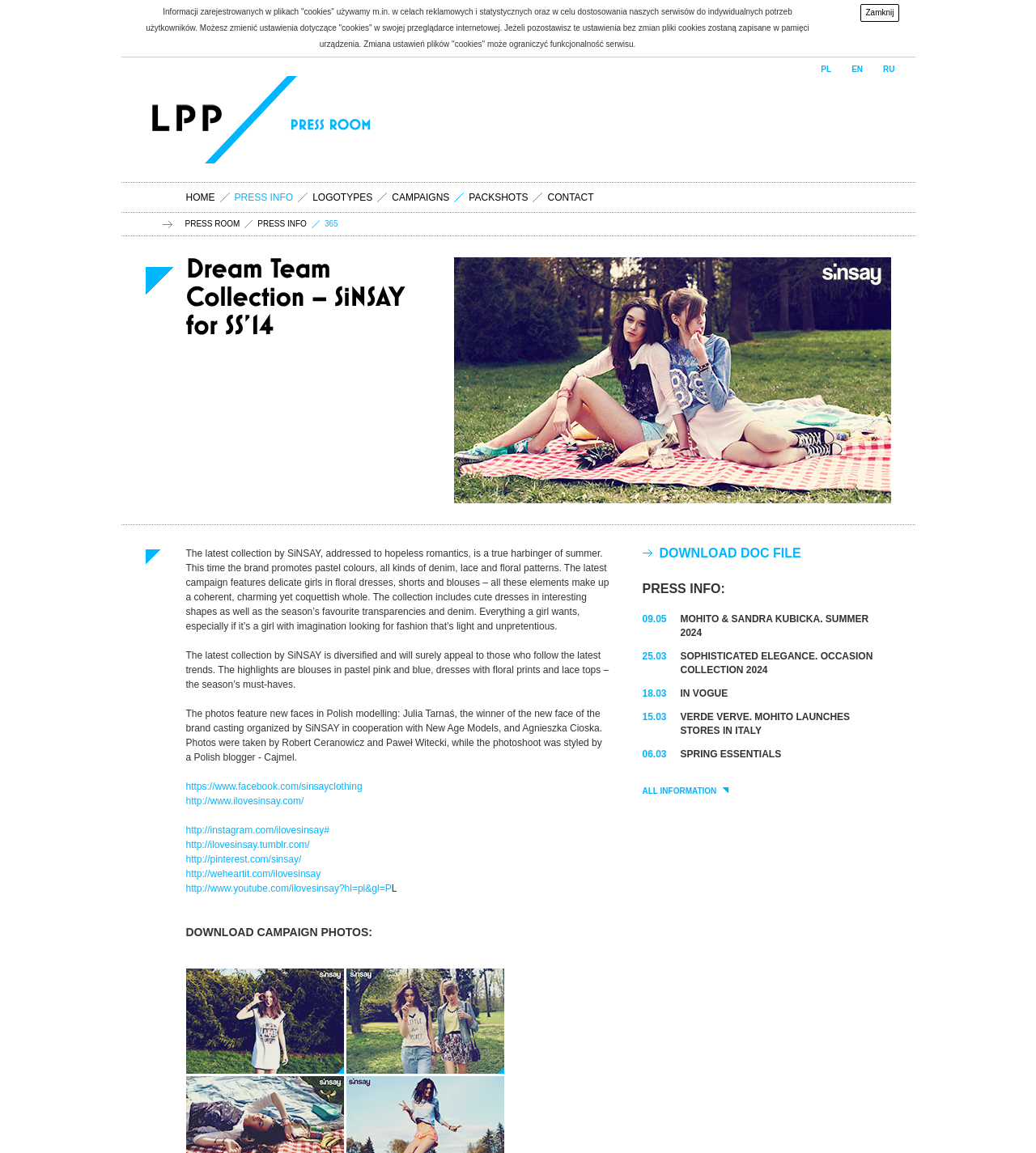Explain the webpage's layout and main content in detail.

This webpage is about LPP SA, a Polish company that designs and distributes clothing to twelve countries in Central Europe. The company owns five clothing brands: Reserved, Cropp, House, Mohito, and SiNSAY.

At the top of the page, there is a notification about the use of cookies, which can be closed by clicking the "Zamknij" button. Below this notification, the company's logo and name "LPP" are displayed, along with a link to the company's main page.

To the right of the logo, there are flags representing different languages, including Polish, English, and Russian. Below the language options, there is a navigation menu with links to various sections of the website, such as "HOME", "PRESS INFO", "LOGOTYPES", "CAMPAIGNS", "PACKSHOTS", and "CONTACT".

The main content of the page is about the "Dream Team Collection" by SiNSAY for Spring/Summer 2014. There are several paragraphs of text describing the collection, which features pastel colors, denim, lace, and floral patterns. The collection is targeted towards young women who want light and unpretentious fashion.

Below the text, there are several social media links to SiNSAY's profiles on Facebook, Instagram, Tumblr, Pinterest, and YouTube. There is also a section to download campaign photos in high quality.

Further down the page, there is a section for press information, which includes links to download a DOC file and a list of press releases with dates and titles, such as "MOHITO & SANDRA KUBICKA. SUMMER 2024" and "VERDE VERVE. MOHITO LAUNCHES STORES IN ITALY". There is also a link to view all press information.

Throughout the page, there are several images and canvases, which are likely used to display the collection's photos and designs.